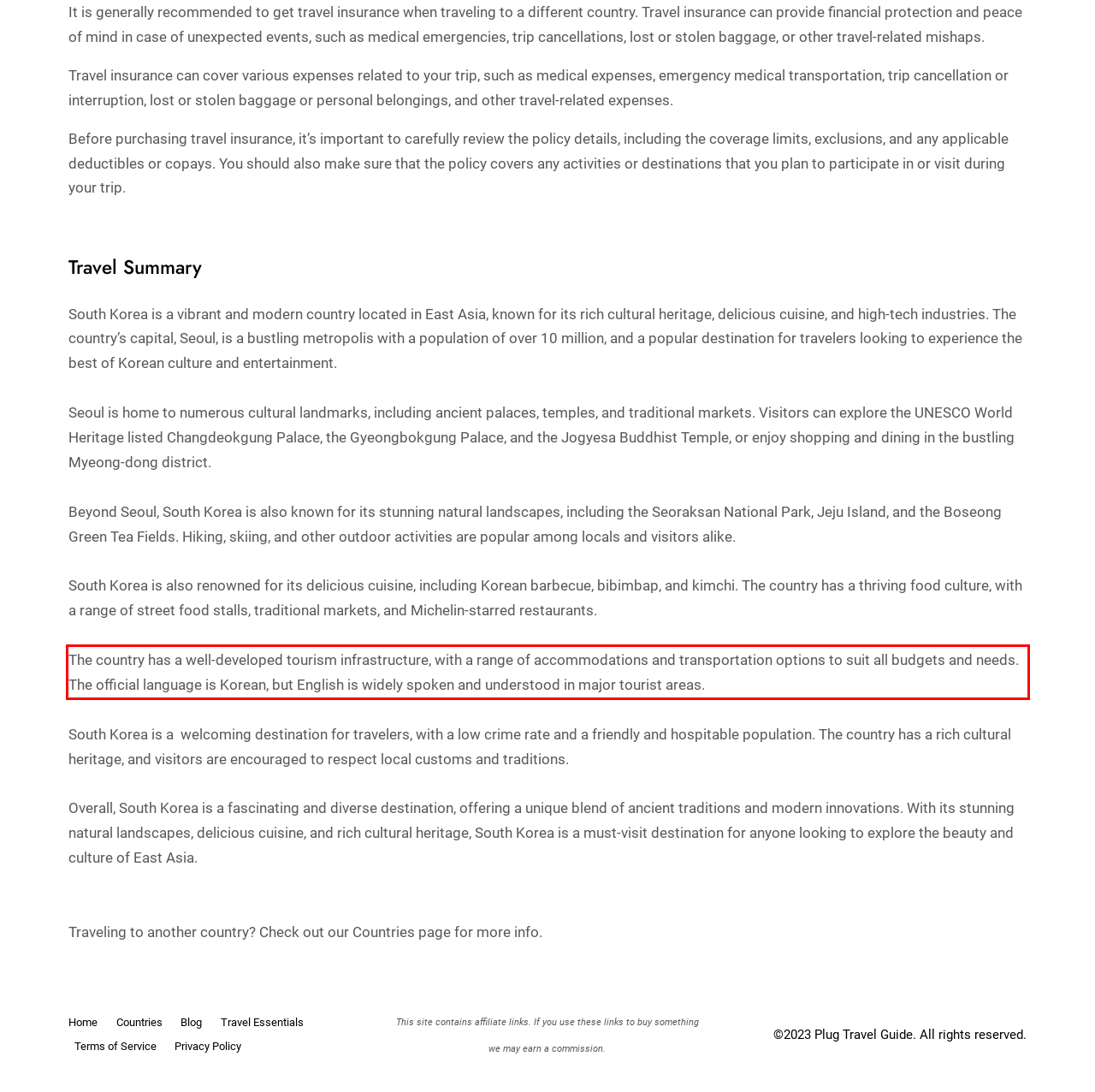Look at the screenshot of the webpage, locate the red rectangle bounding box, and generate the text content that it contains.

The country has a well-developed tourism infrastructure, with a range of accommodations and transportation options to suit all budgets and needs. The official language is Korean, but English is widely spoken and understood in major tourist areas.